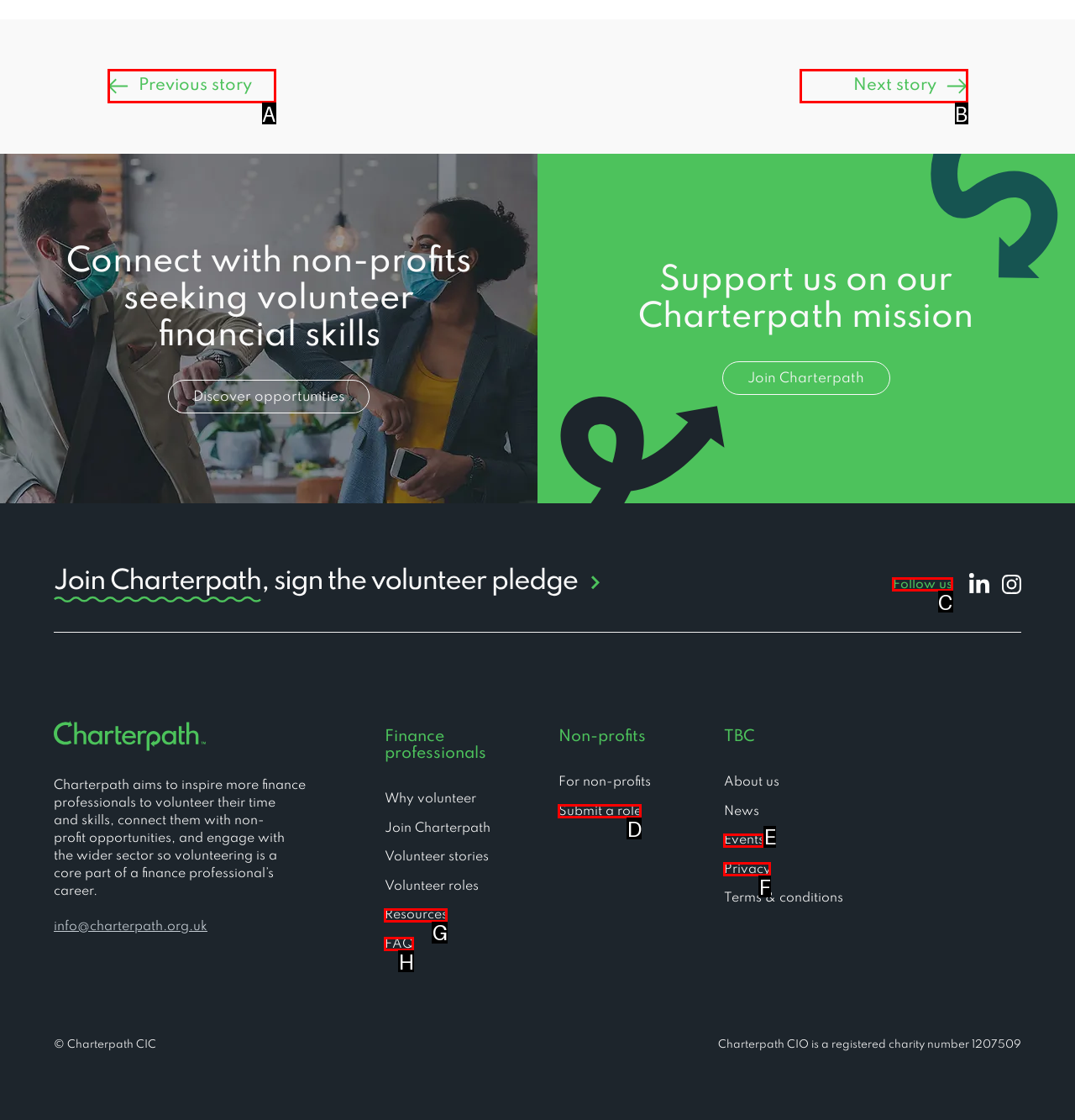Determine the letter of the UI element I should click on to complete the task: Discover Acts from the provided choices in the screenshot.

None